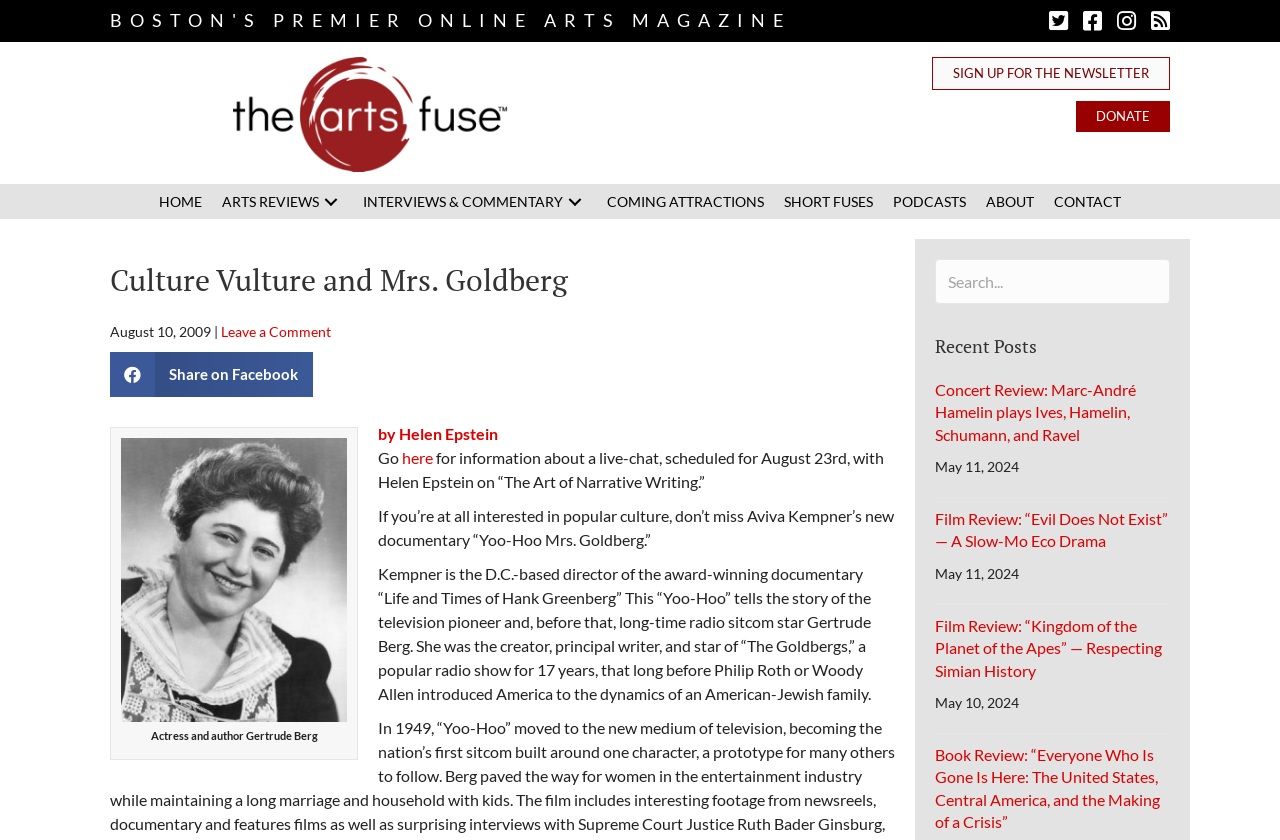What is the topic of the live-chat scheduled for August 23rd?
Look at the webpage screenshot and answer the question with a detailed explanation.

I found the static text element with the text '“The Art of Narrative Writing.”' at coordinates [0.295, 0.533, 0.691, 0.584], which suggests that the live-chat is about the art of narrative writing.